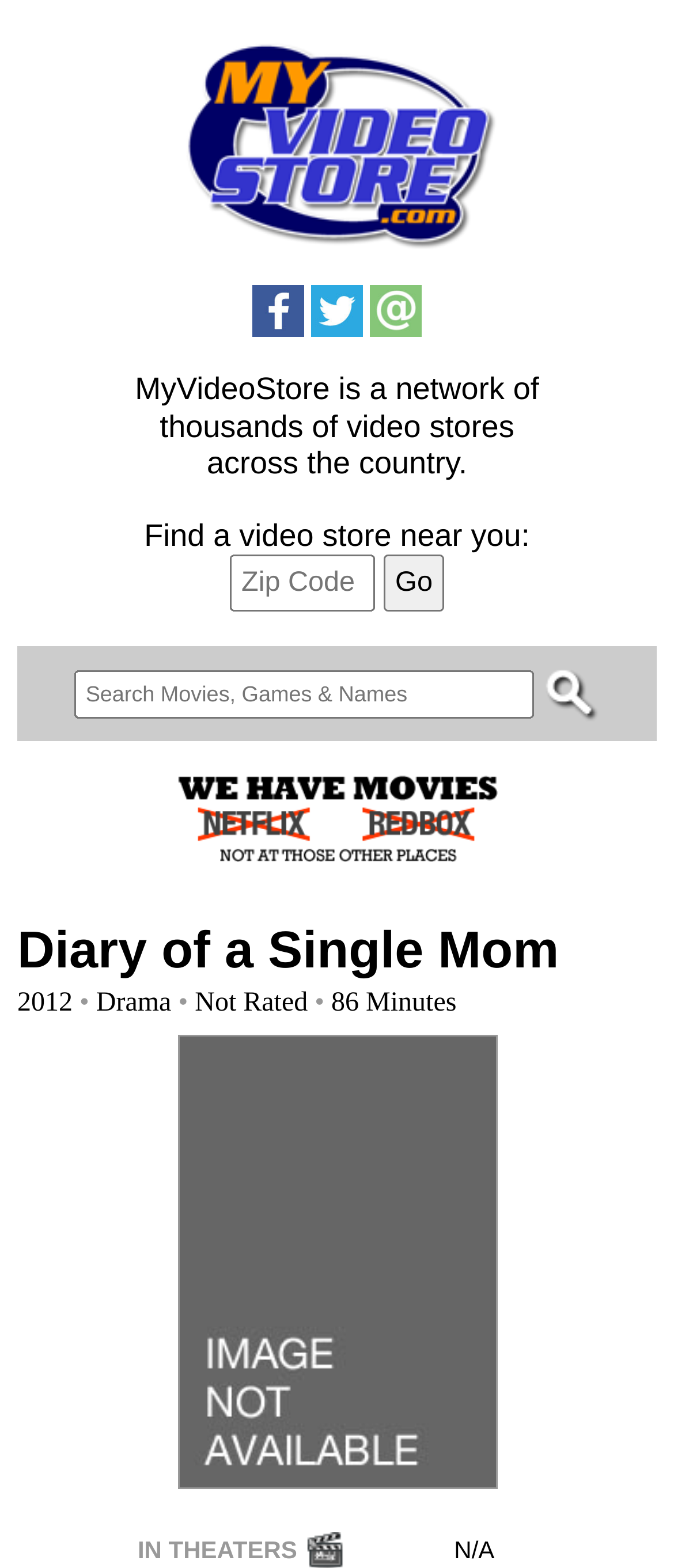How long is the movie 'Diary of a Single Mom'?
Using the details from the image, give an elaborate explanation to answer the question.

The duration of the movie 'Diary of a Single Mom' can be found in the StaticText element which says '86 Minutes' next to the movie title.